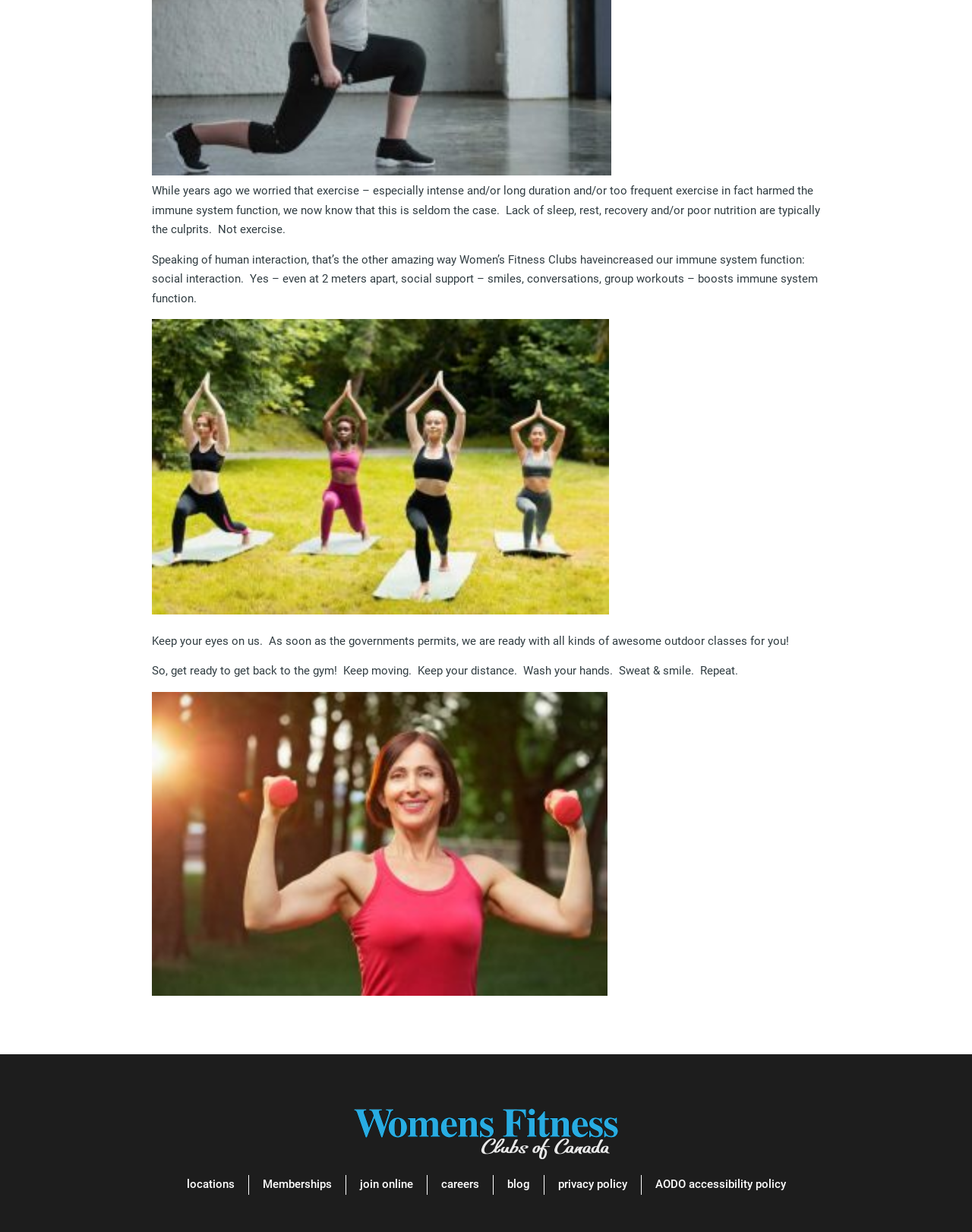Identify the bounding box for the given UI element using the description provided. Coordinates should be in the format (top-left x, top-left y, bottom-right x, bottom-right y) and must be between 0 and 1. Here is the description: AODO accessibility policy

[0.674, 0.954, 0.808, 0.97]